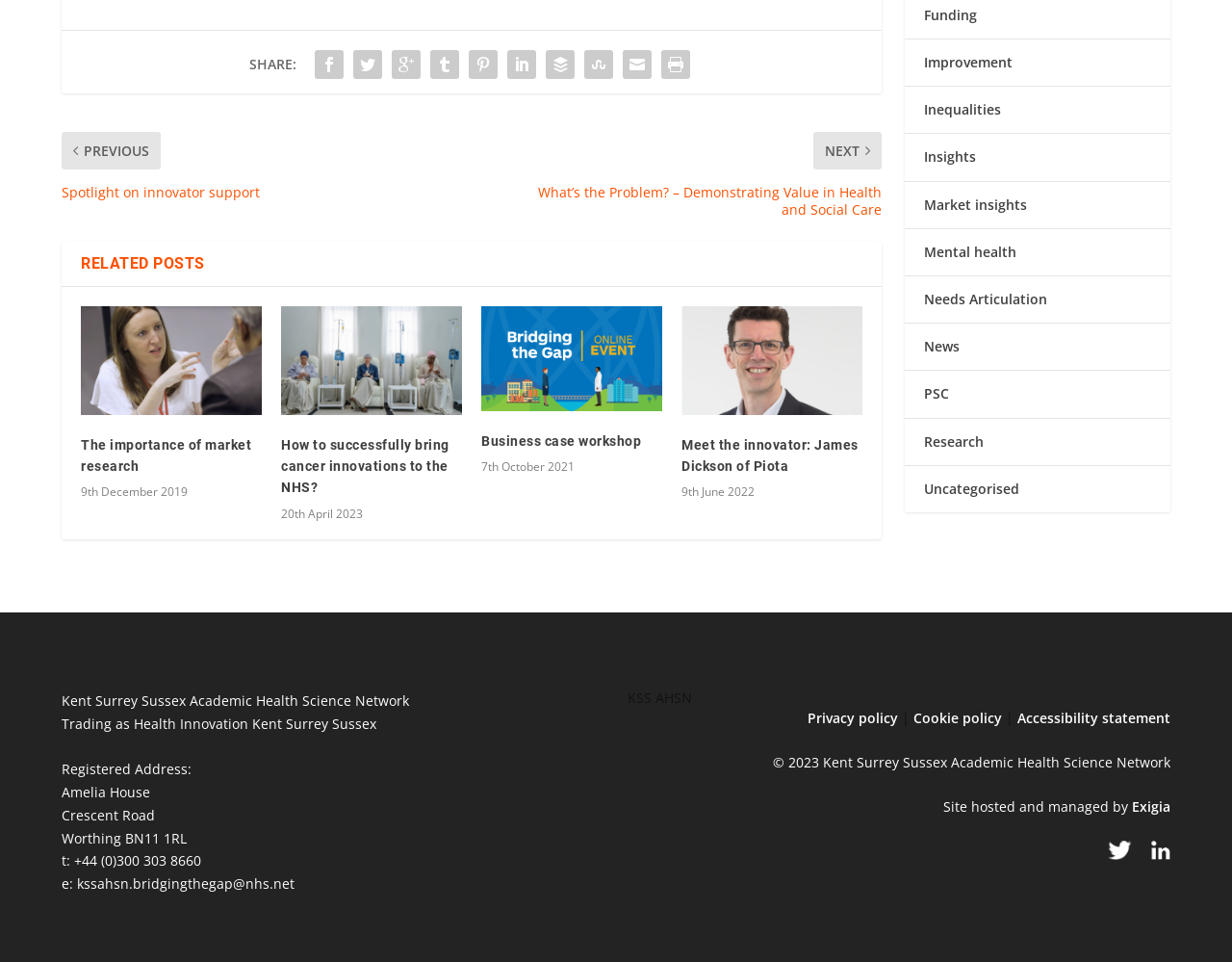Find the UI element described as: "Research" and predict its bounding box coordinates. Ensure the coordinates are four float numbers between 0 and 1, [left, top, right, bottom].

[0.75, 0.449, 0.798, 0.468]